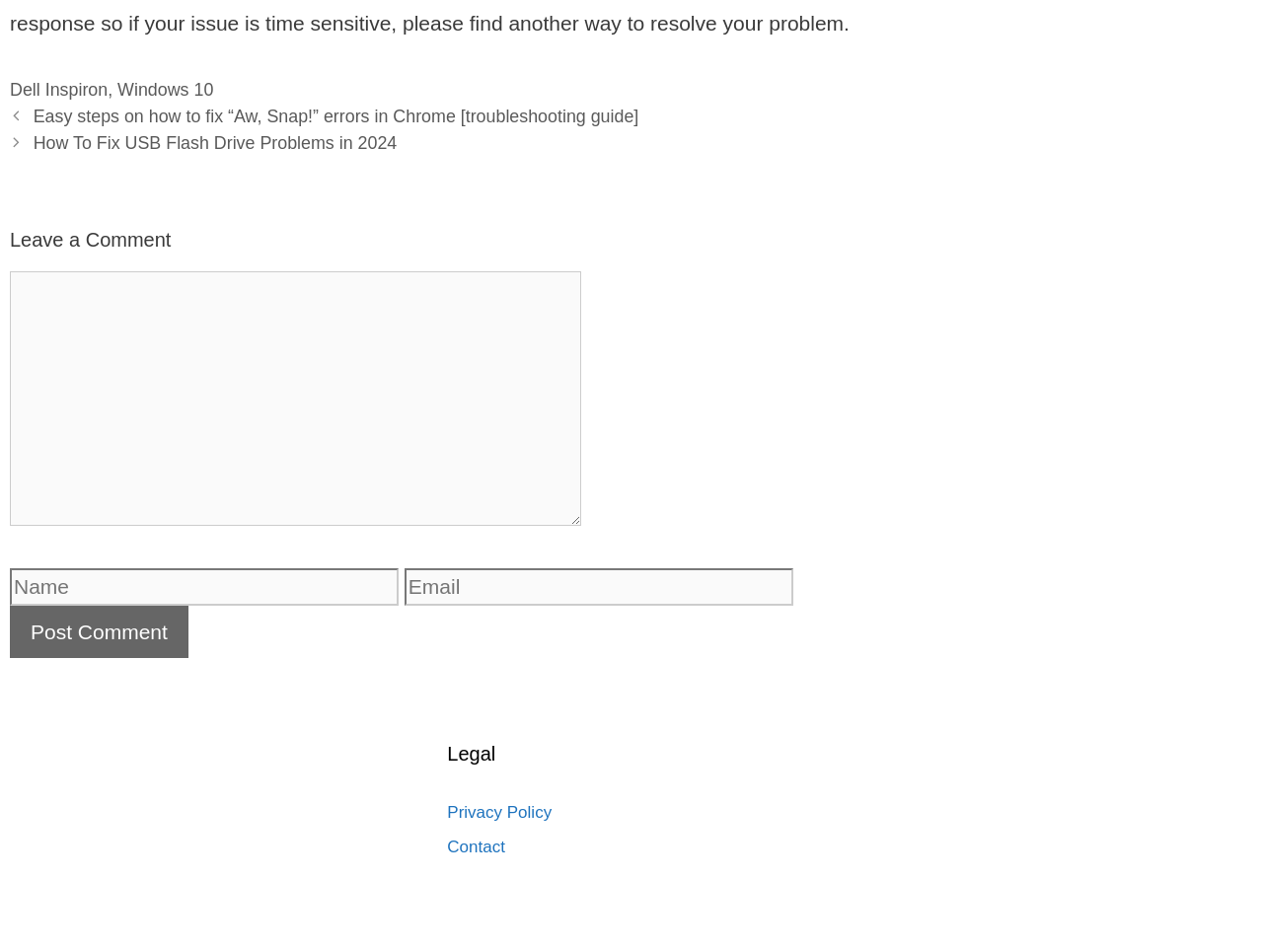Please locate the UI element described by "Contact" and provide its bounding box coordinates.

[0.354, 0.88, 0.4, 0.9]